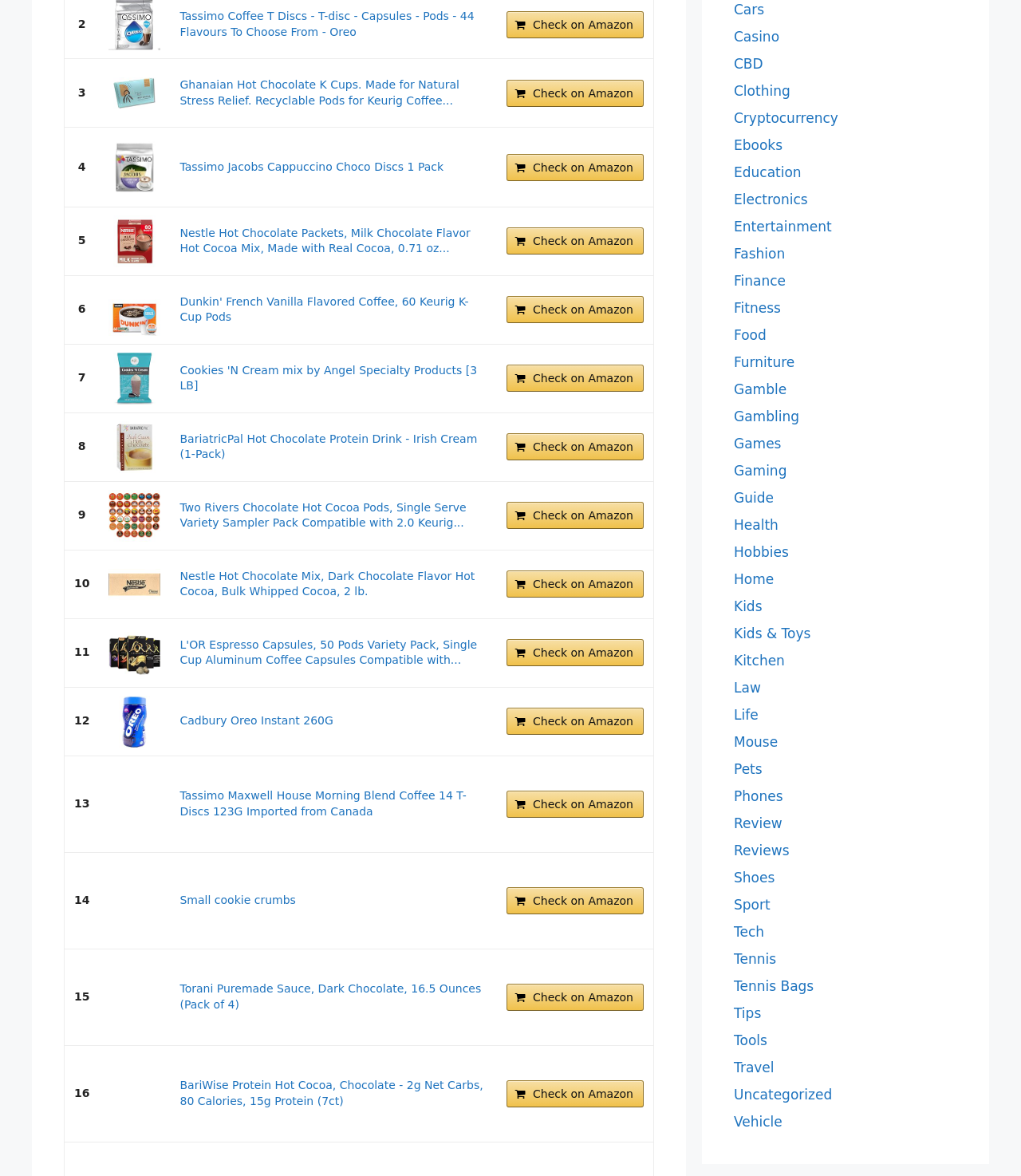Locate the bounding box of the UI element described in the following text: "situs slot online".

None